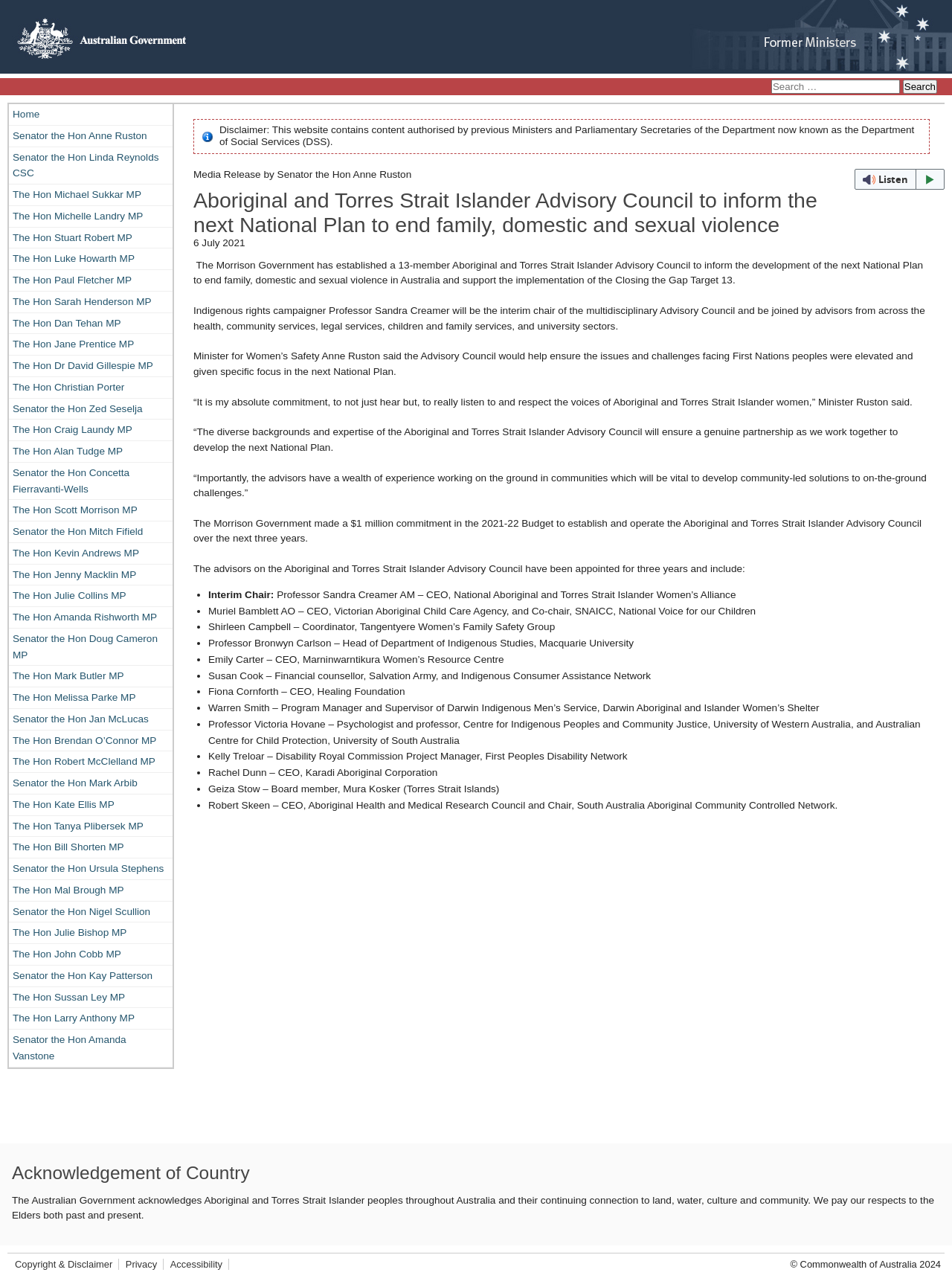Please determine the bounding box coordinates of the element's region to click in order to carry out the following instruction: "Listen to the article with webReader". The coordinates should be four float numbers between 0 and 1, i.e., [left, top, right, bottom].

[0.898, 0.131, 0.992, 0.148]